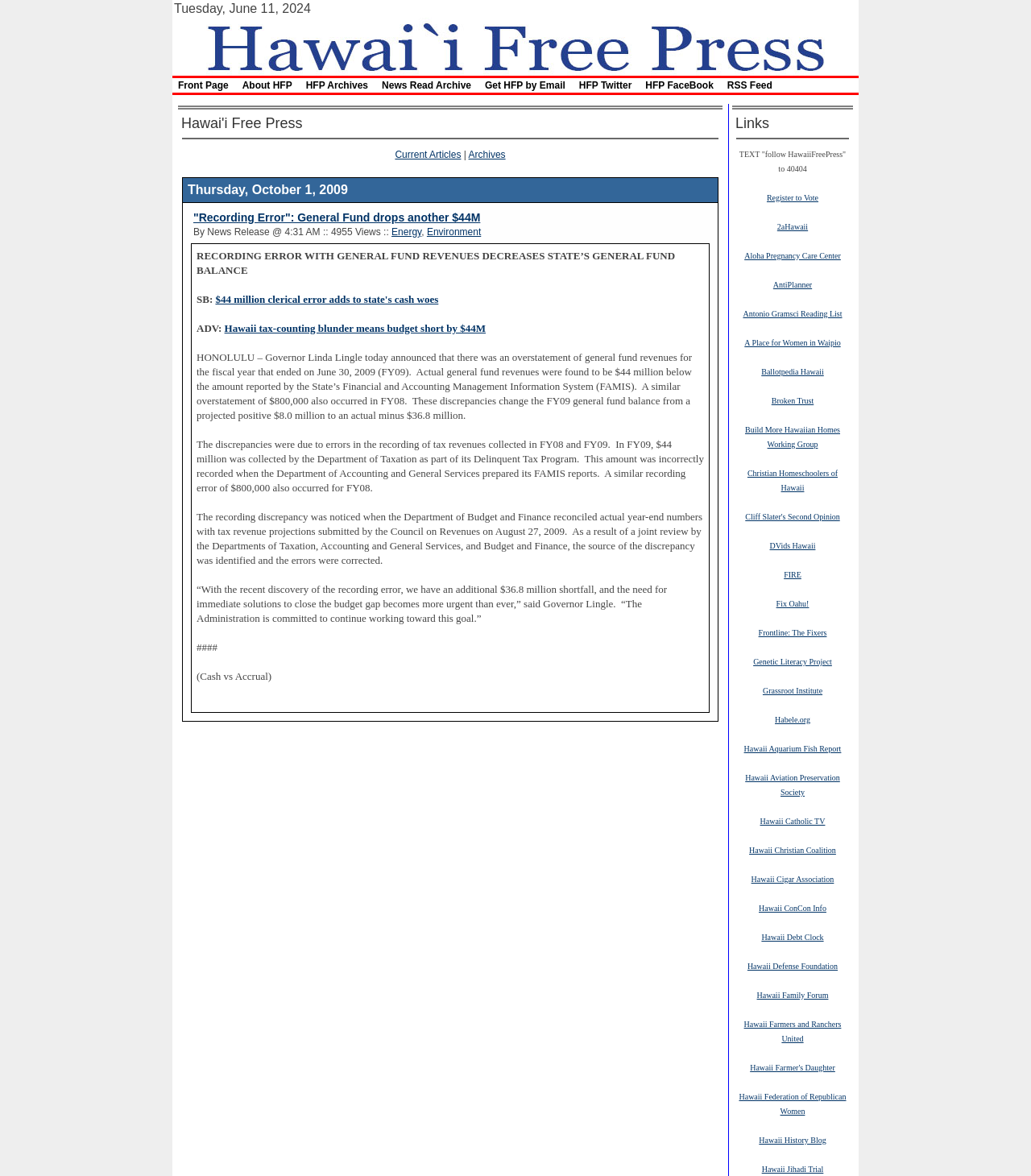Convey a detailed summary of the webpage, mentioning all key elements.

The webpage is a news article from Hawaii Free Press, with a title "Recording Error: General Fund drops another $44M". At the top of the page, there is a navigation bar with links to the front page, about HFPHFP archives, news, and other sections. Below the navigation bar, there is a table of contents with links to current articles and archives.

The main article is divided into two columns. The left column contains the article title, "Recording Error: General Fund drops another $44M", and a brief summary of the article. The right column contains the full article text, which discusses a recording error that resulted in a $44 million shortfall in Hawaii's general fund.

There are several links and images scattered throughout the article, including links to related articles and external websites. At the bottom of the page, there is a section with links to various organizations and websites, including government agencies, non-profits, and advocacy groups.

The overall layout of the page is cluttered, with many links and images competing for attention. However, the main article is easy to read and understand, with a clear title and concise summary.